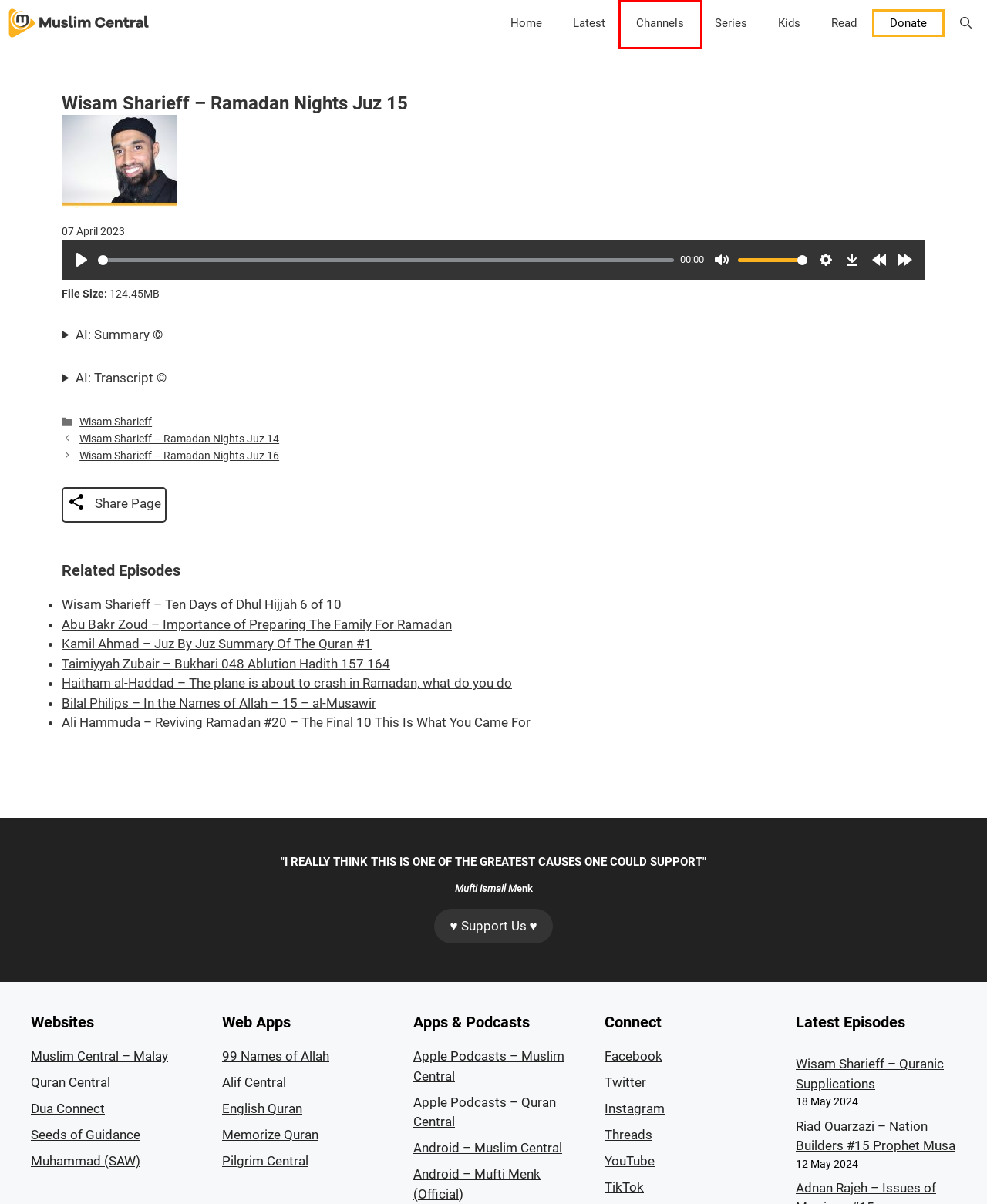Examine the screenshot of a webpage with a red bounding box around a UI element. Select the most accurate webpage description that corresponds to the new page after clicking the highlighted element. Here are the choices:
A. 99 Names of Allah
B. Haitham al-Haddad - The plane is about to crash in Ramadan, what do you do
C. Podcasts - Muslim Central
D. Wisam Sharieff - Ramadan Nights Juz 16
E. Memorize Quran - Web & Desktop App
F. English Quran - Offline Ready Web App
G. Audio Podcasts Platform • Muslim Central
H. Dua Connect

C